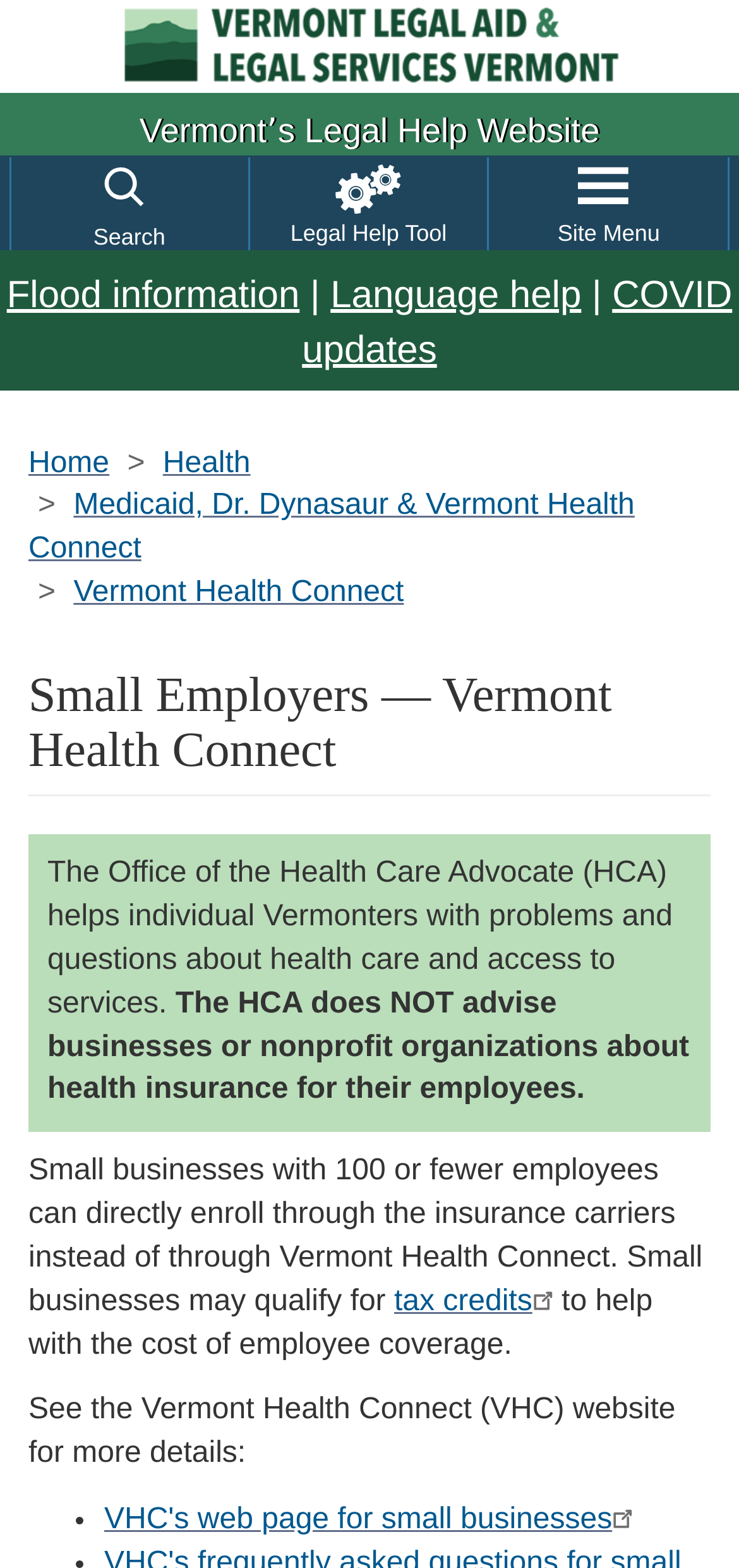Can you specify the bounding box coordinates of the area that needs to be clicked to fulfill the following instruction: "Get tax credits information"?

[0.533, 0.82, 0.748, 0.84]